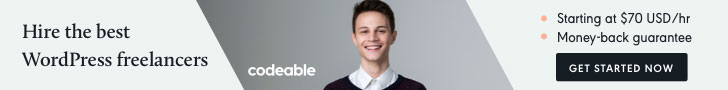Is the person in the image looking directly at the viewer?
Please answer the question as detailed as possible.

The caption describes the person as 'smiling confidently', which suggests that they are looking directly at the viewer, engaging with them and conveying a sense of approachability.